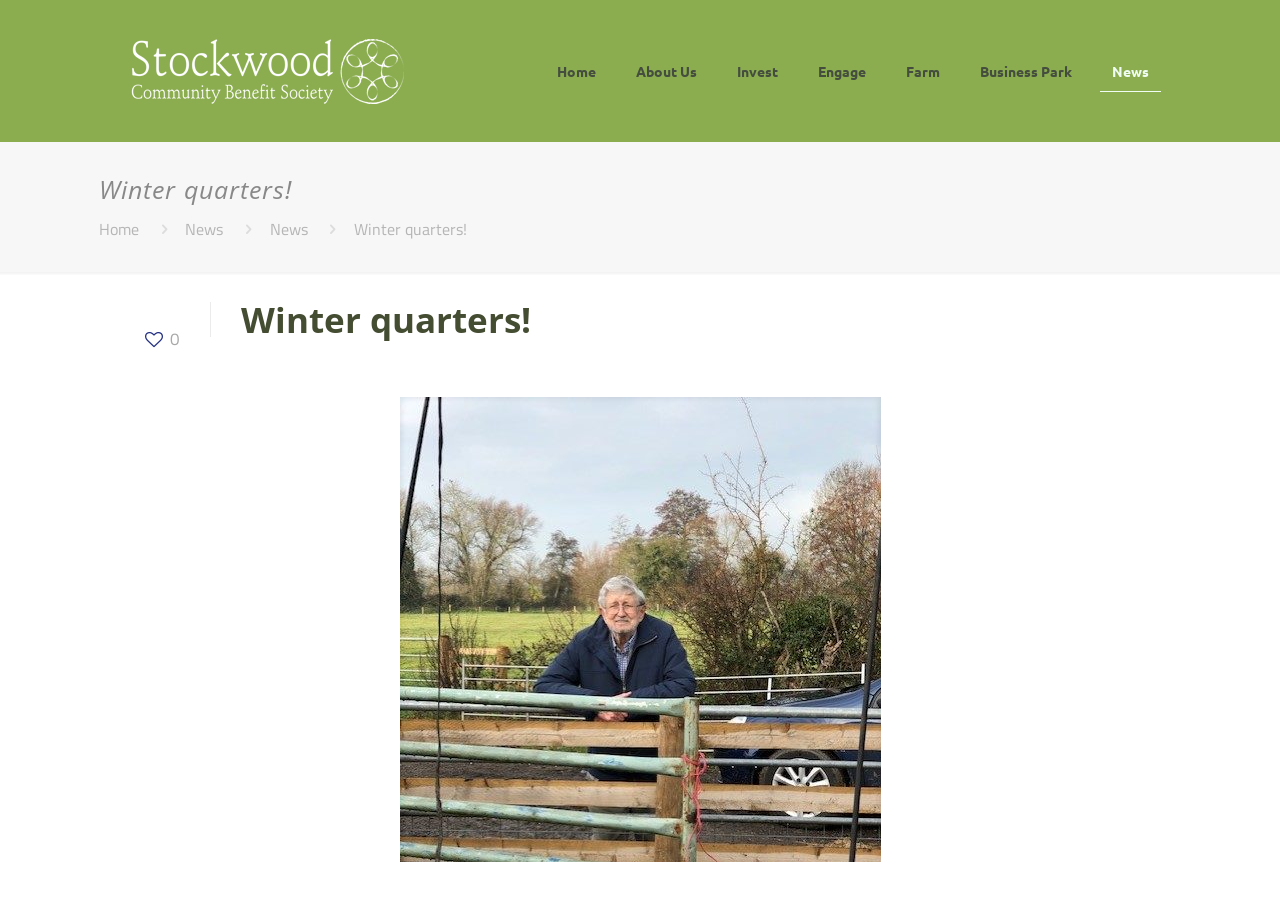Please specify the coordinates of the bounding box for the element that should be clicked to carry out this instruction: "Read the News". The coordinates must be four float numbers between 0 and 1, formatted as [left, top, right, bottom].

[0.853, 0.0, 0.913, 0.156]